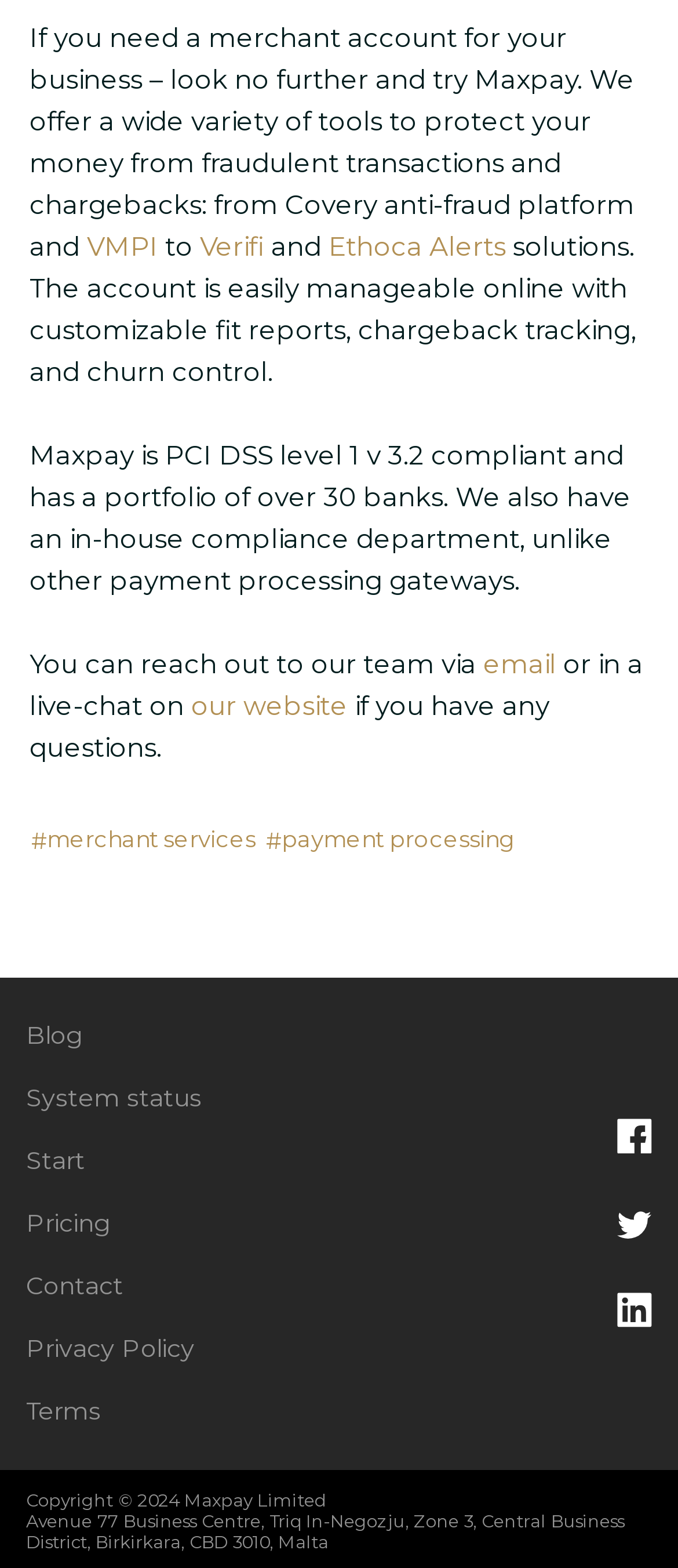Please identify the bounding box coordinates of where to click in order to follow the instruction: "Follow Maxpay on Facebook".

[0.91, 0.713, 0.962, 0.736]